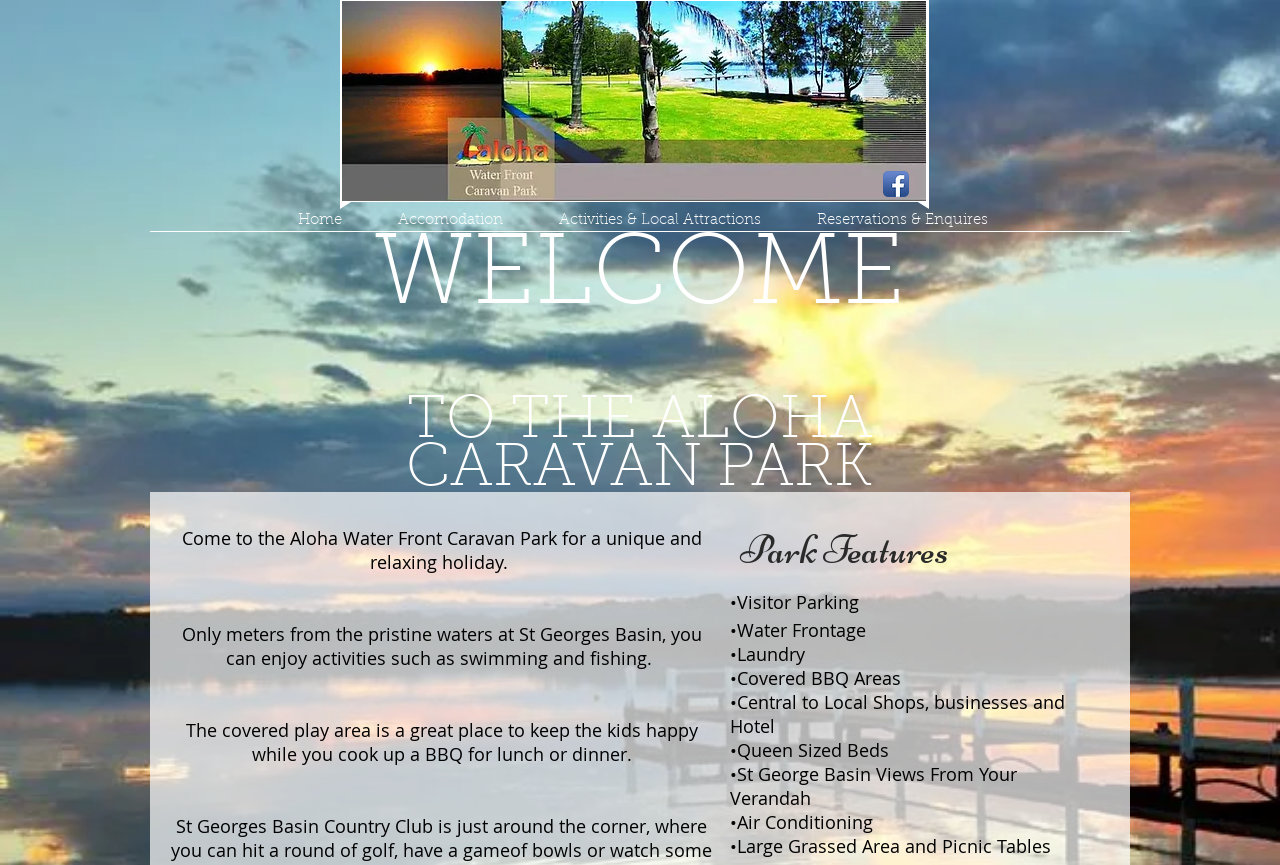What is the name of the caravan park?
Examine the image and give a concise answer in one word or a short phrase.

Aloha Caravan Park